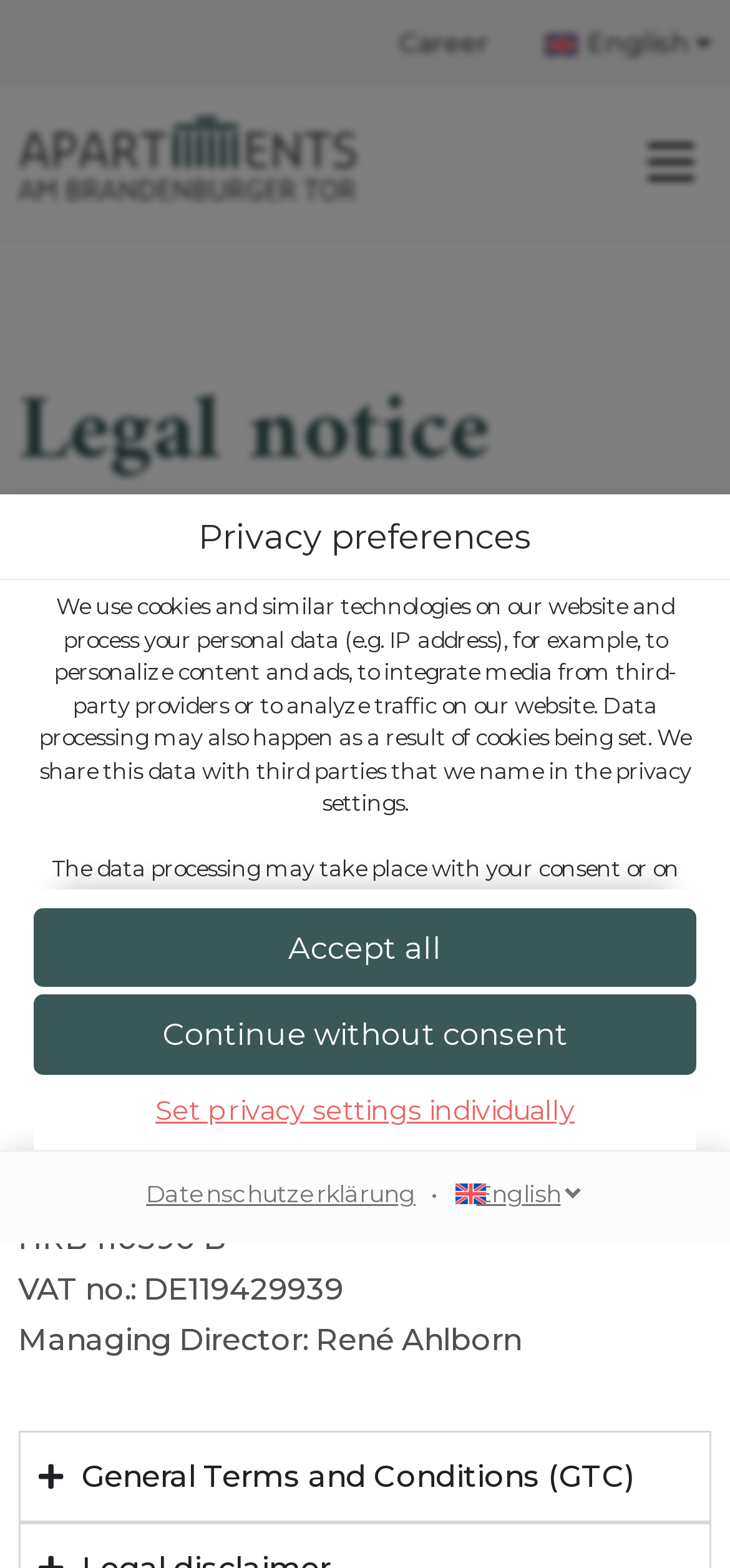Please find the bounding box coordinates of the element that must be clicked to perform the given instruction: "Click the 'Continue without consent' button". The coordinates should be four float numbers from 0 to 1, i.e., [left, top, right, bottom].

[0.046, 0.635, 0.954, 0.686]